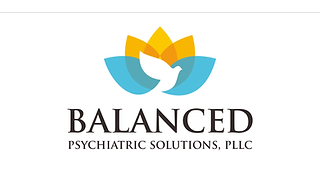Analyze the image and give a detailed response to the question:
What is the significance of the lotus flower in the logo?

The caption describes the logo as showcasing 'a serene and harmonious design, prominently displaying a stylized lotus flower with overlapping petals in vibrant shades of blue, yellow, and green', indicating that the lotus flower represents a peaceful and balanced design.